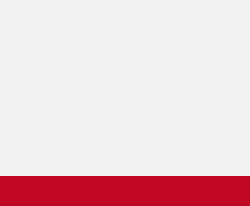What awards has Master AutoTech received?
Please give a detailed and thorough answer to the question, covering all relevant points.

According to the logo, Master AutoTech has been celebrated with awards such as 'Best of State', which indicates its excellence in the automotive industry.